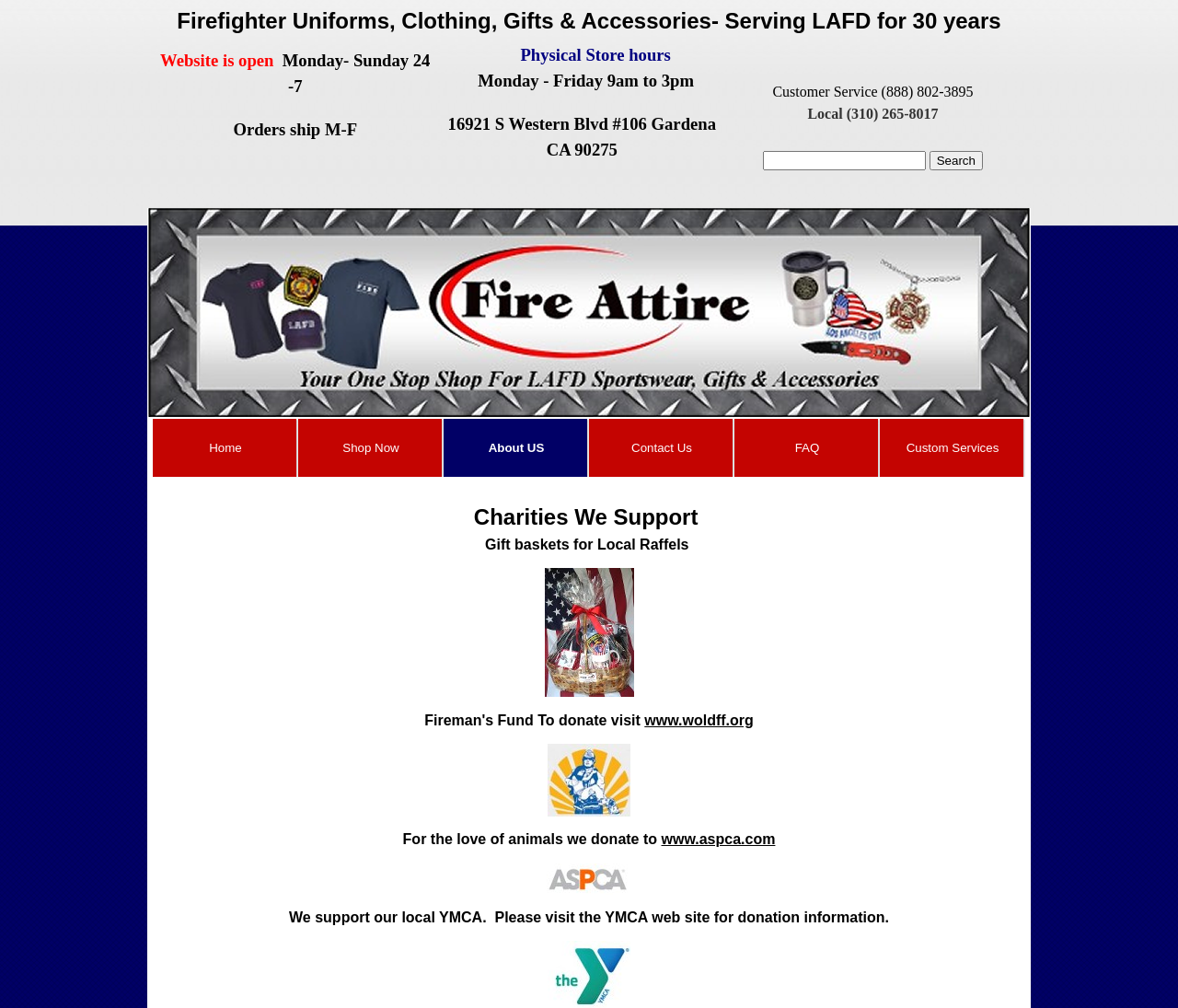Utilize the details in the image to thoroughly answer the following question: What is the address of the physical store?

I found the address of the physical store by looking at the LayoutTableCell element with the text 'Physical Store hours Monday - Friday 9am to 3pm 16921 S Western Blvd #106 Gardena CA 90275'. The address is mentioned as 16921 S Western Blvd #106 Gardena CA 90275.